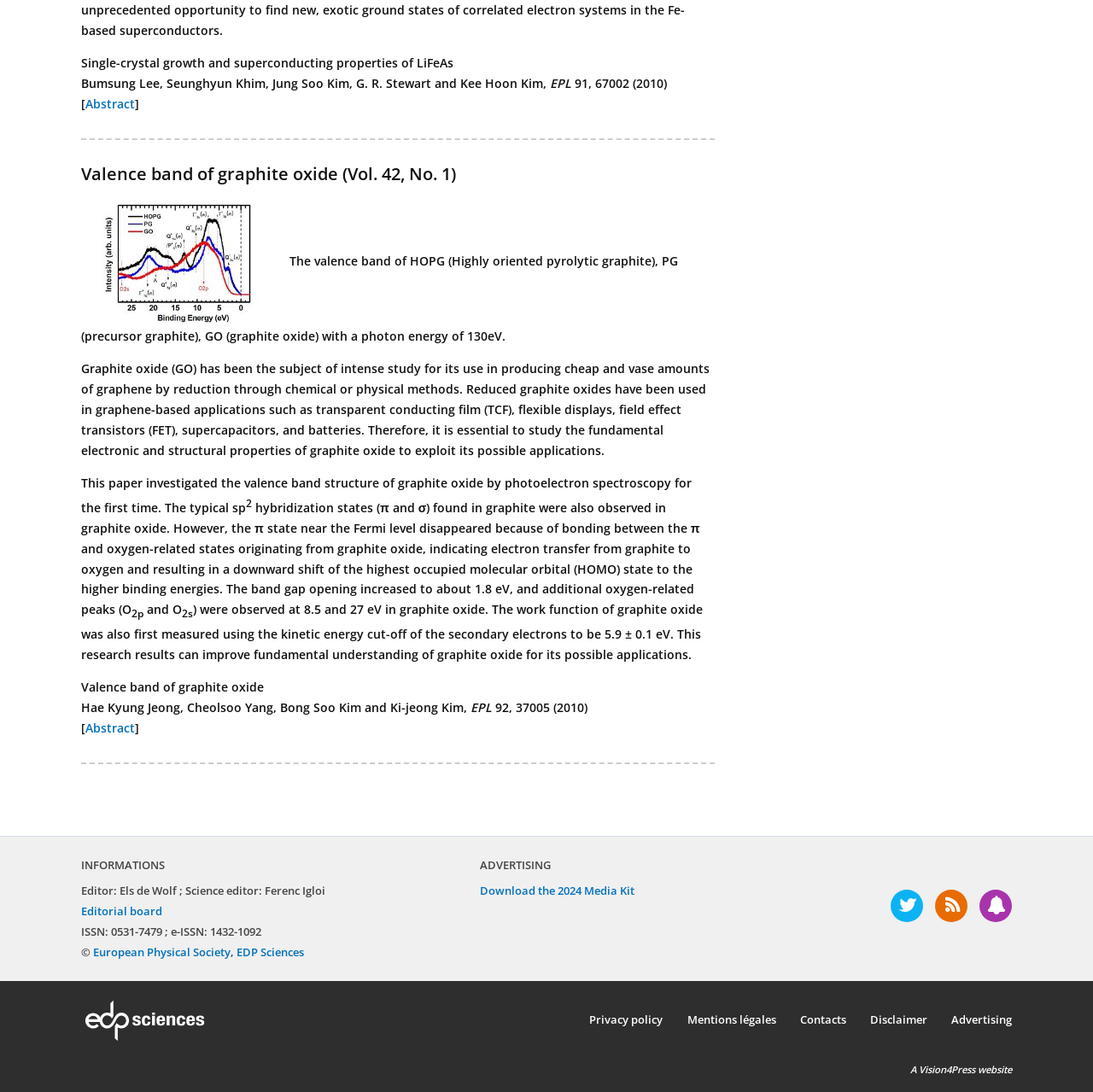Who is the editor of the journal?
Based on the image, give a one-word or short phrase answer.

Els de Wolf